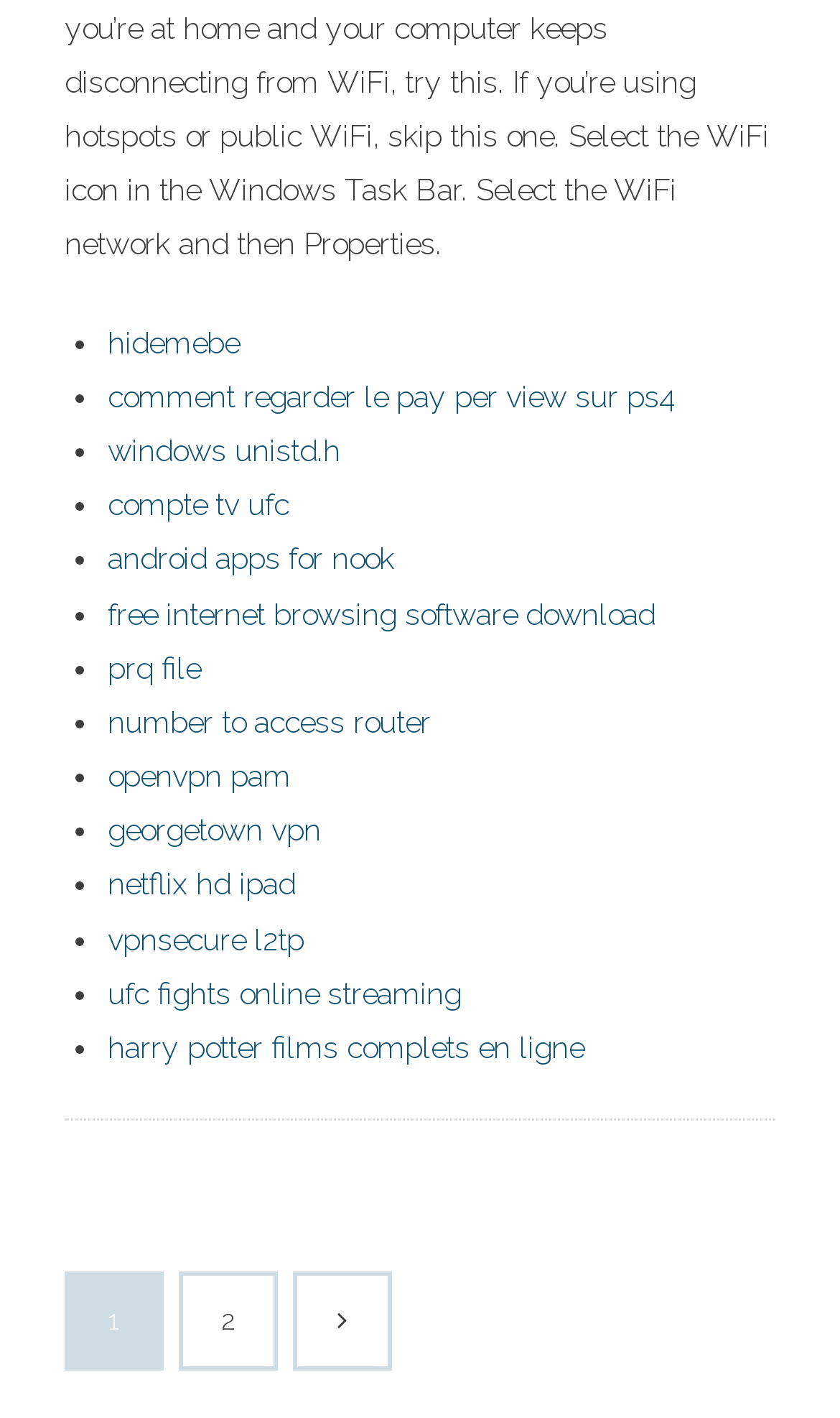How many links are on this webpage?
Please use the image to provide a one-word or short phrase answer.

22